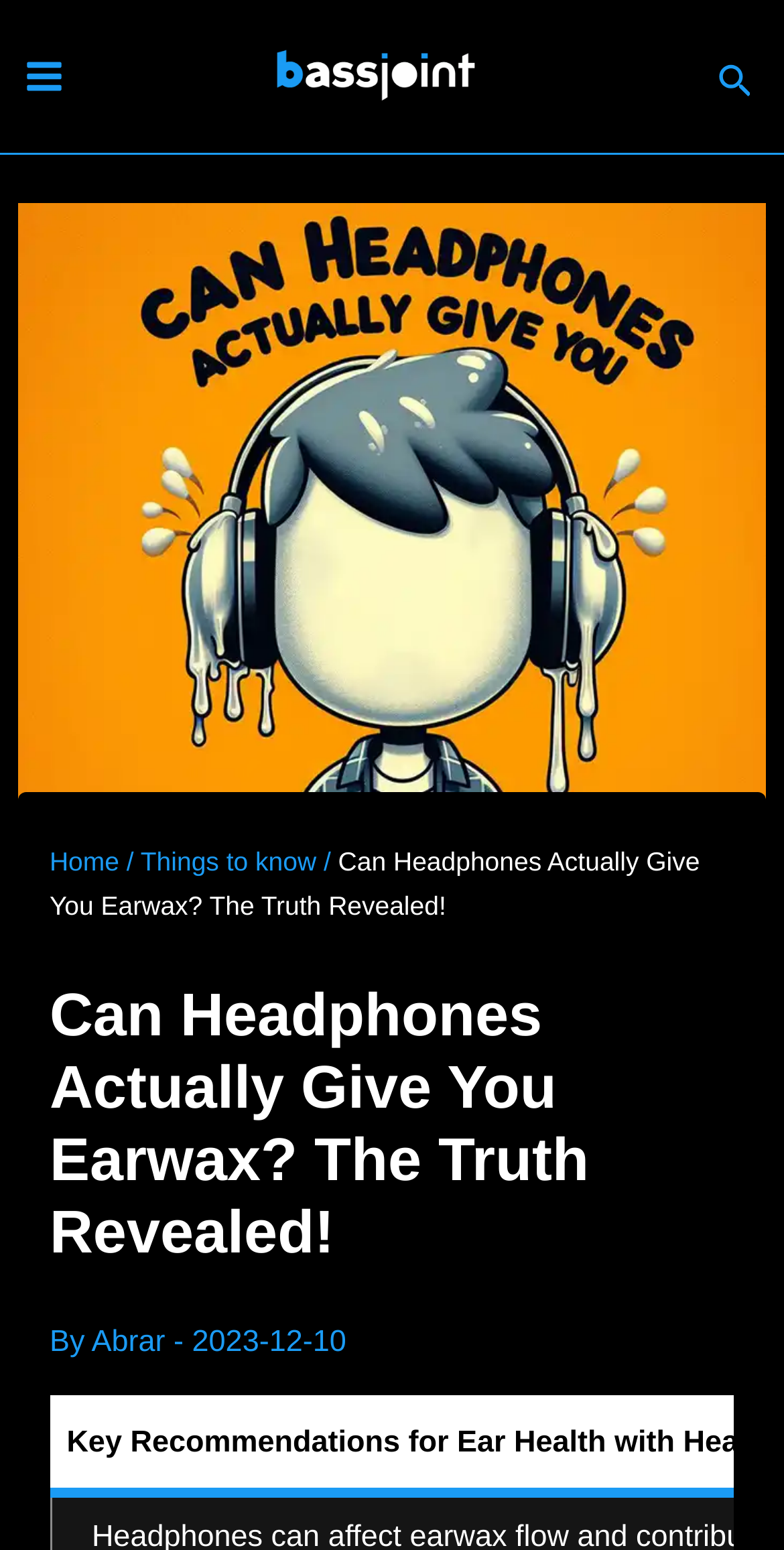What is the topic of the current article?
Kindly answer the question with as much detail as you can.

I inferred the topic of the article by looking at the main heading, which says 'Can Headphones Actually Give You Earwax? The Truth Revealed!', and I understood that the article is about the relationship between headphones and earwax.